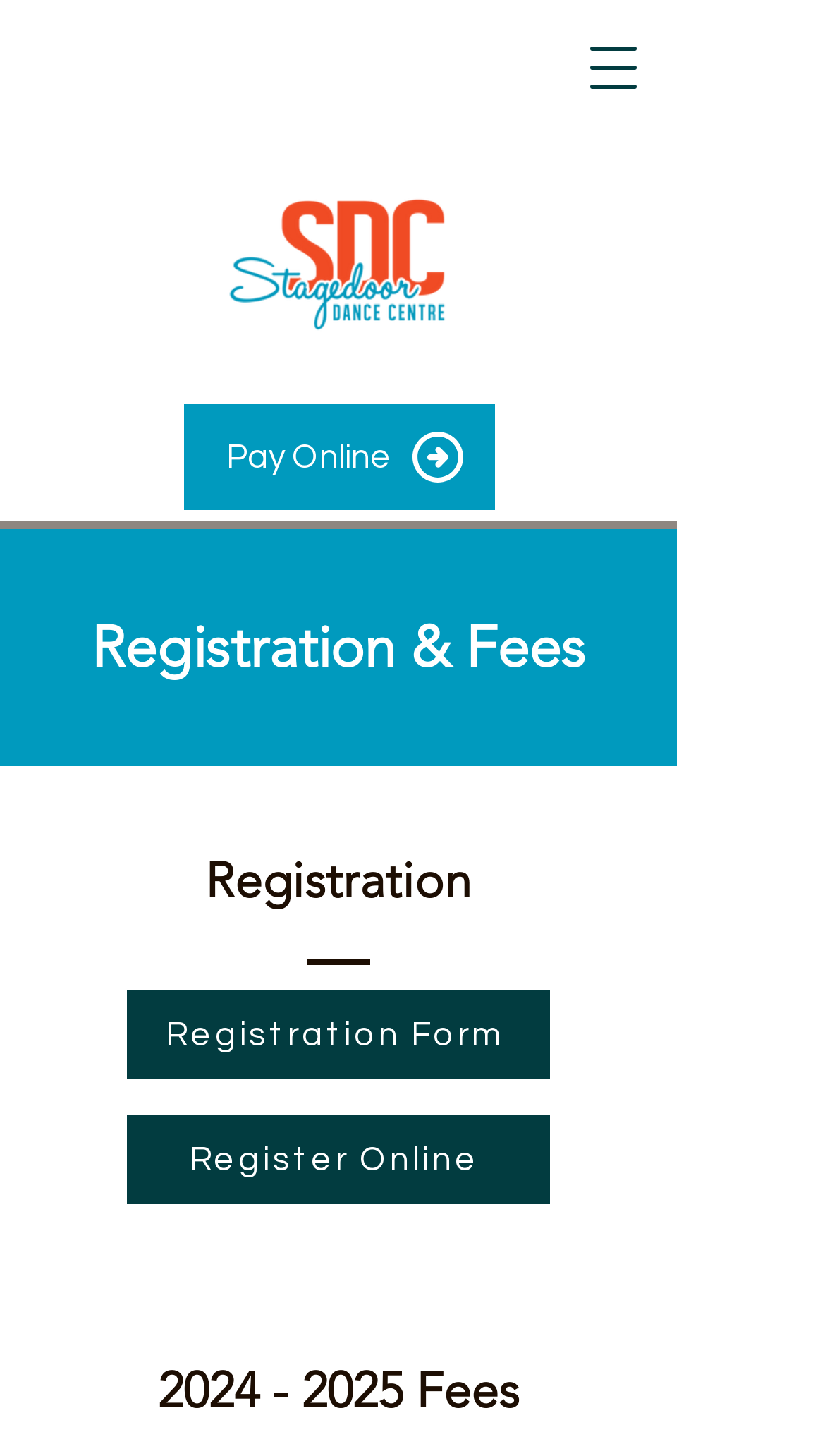What is the time period for the fees listed?
Using the image as a reference, give a one-word or short phrase answer.

2024-2025